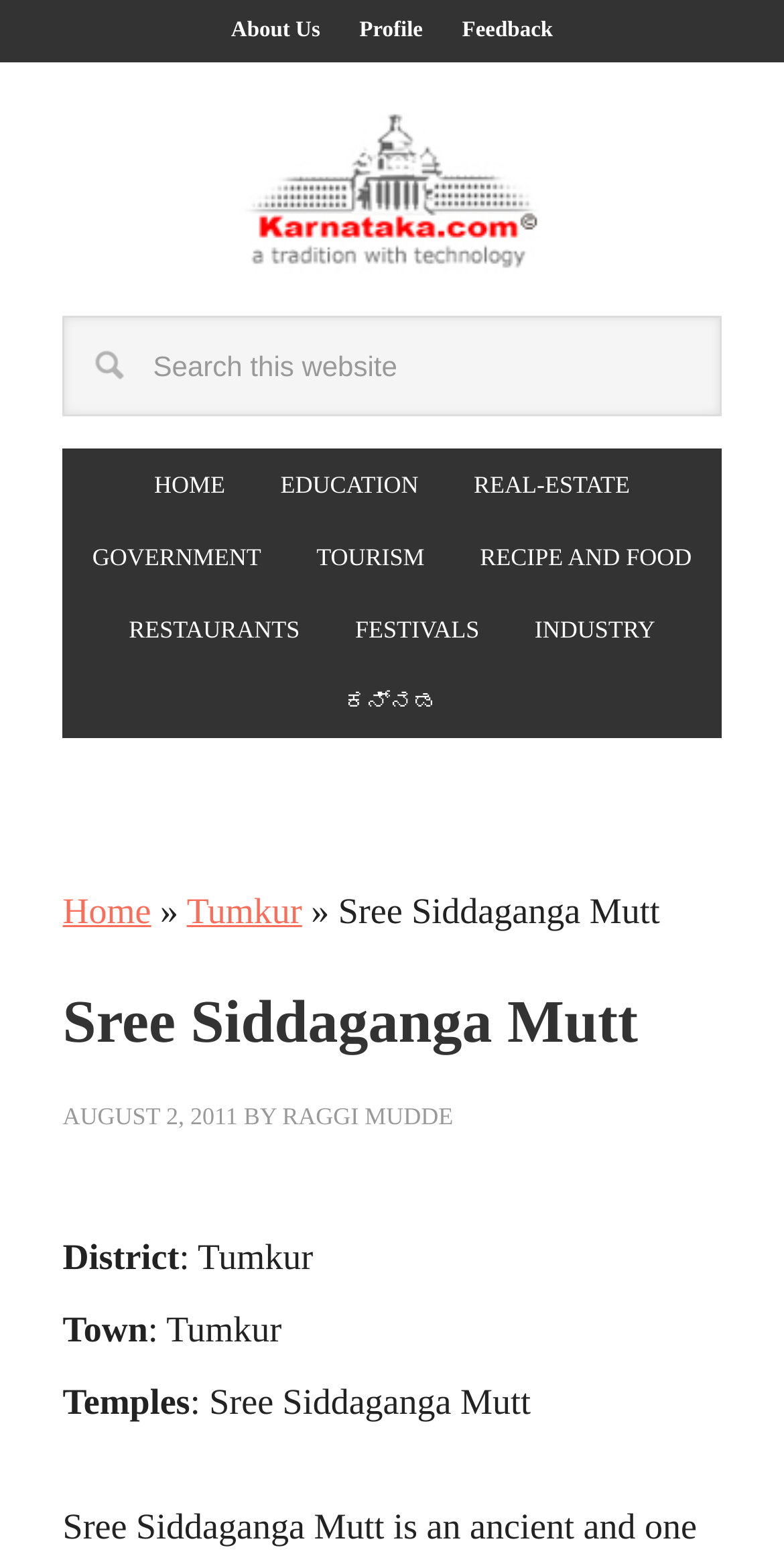Identify the bounding box of the HTML element described here: "name="s" placeholder="Search this website"". Provide the coordinates as four float numbers between 0 and 1: [left, top, right, bottom].

[0.08, 0.201, 0.92, 0.265]